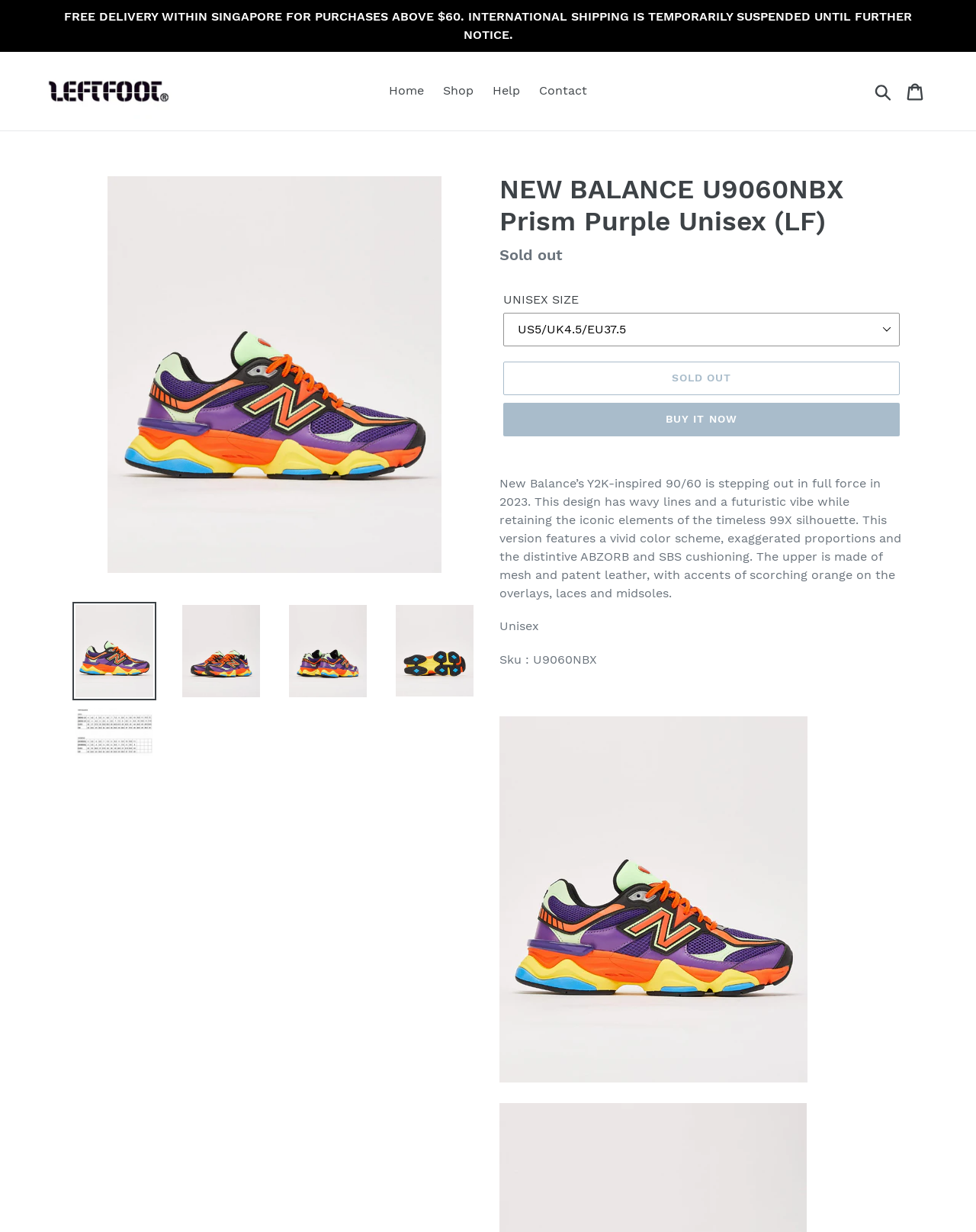Extract the bounding box coordinates of the UI element described by: "Cart 0 items". The coordinates should include four float numbers ranging from 0 to 1, e.g., [left, top, right, bottom].

[0.92, 0.06, 0.957, 0.088]